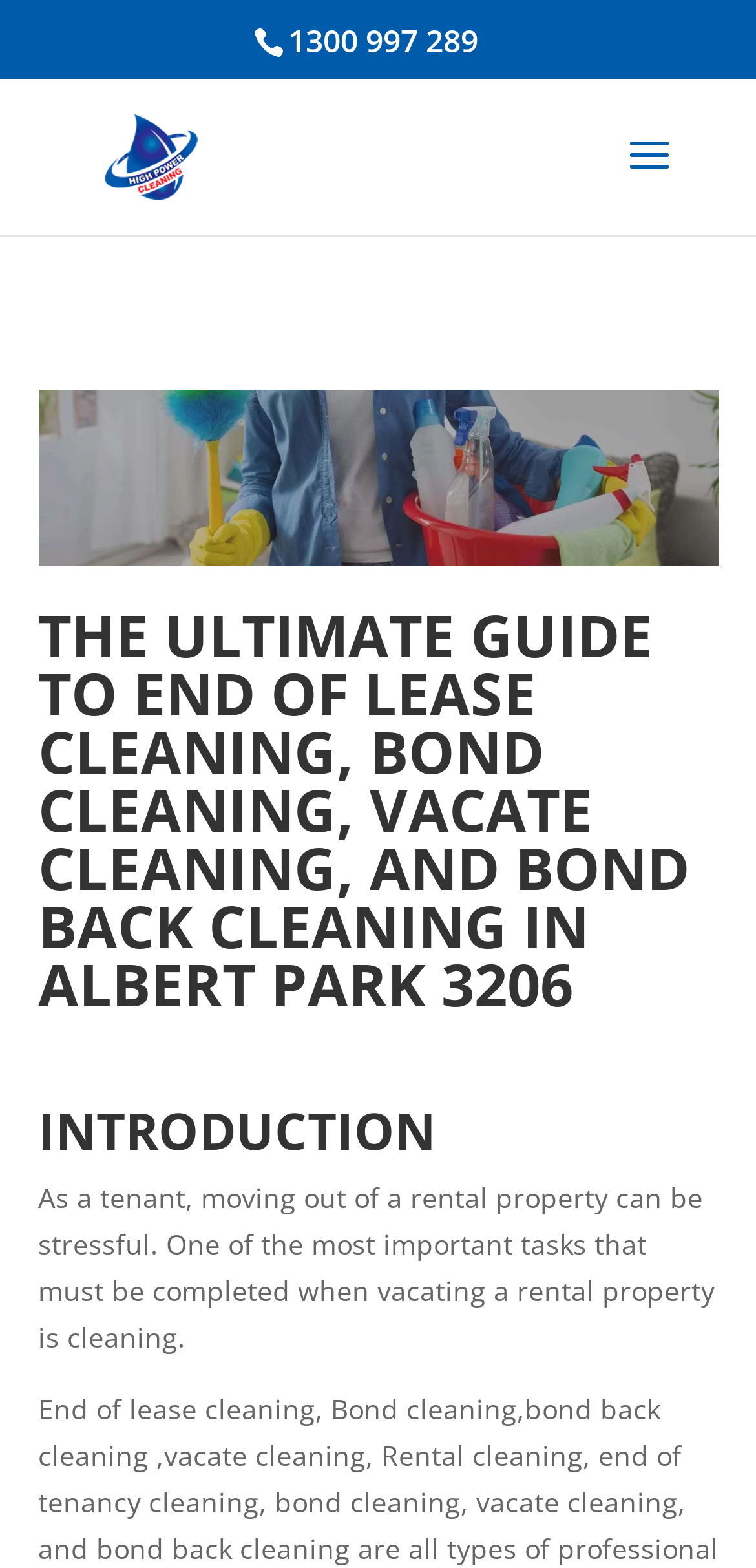Using a single word or phrase, answer the following question: 
What is the topic of the webpage?

End of Lease Cleaning